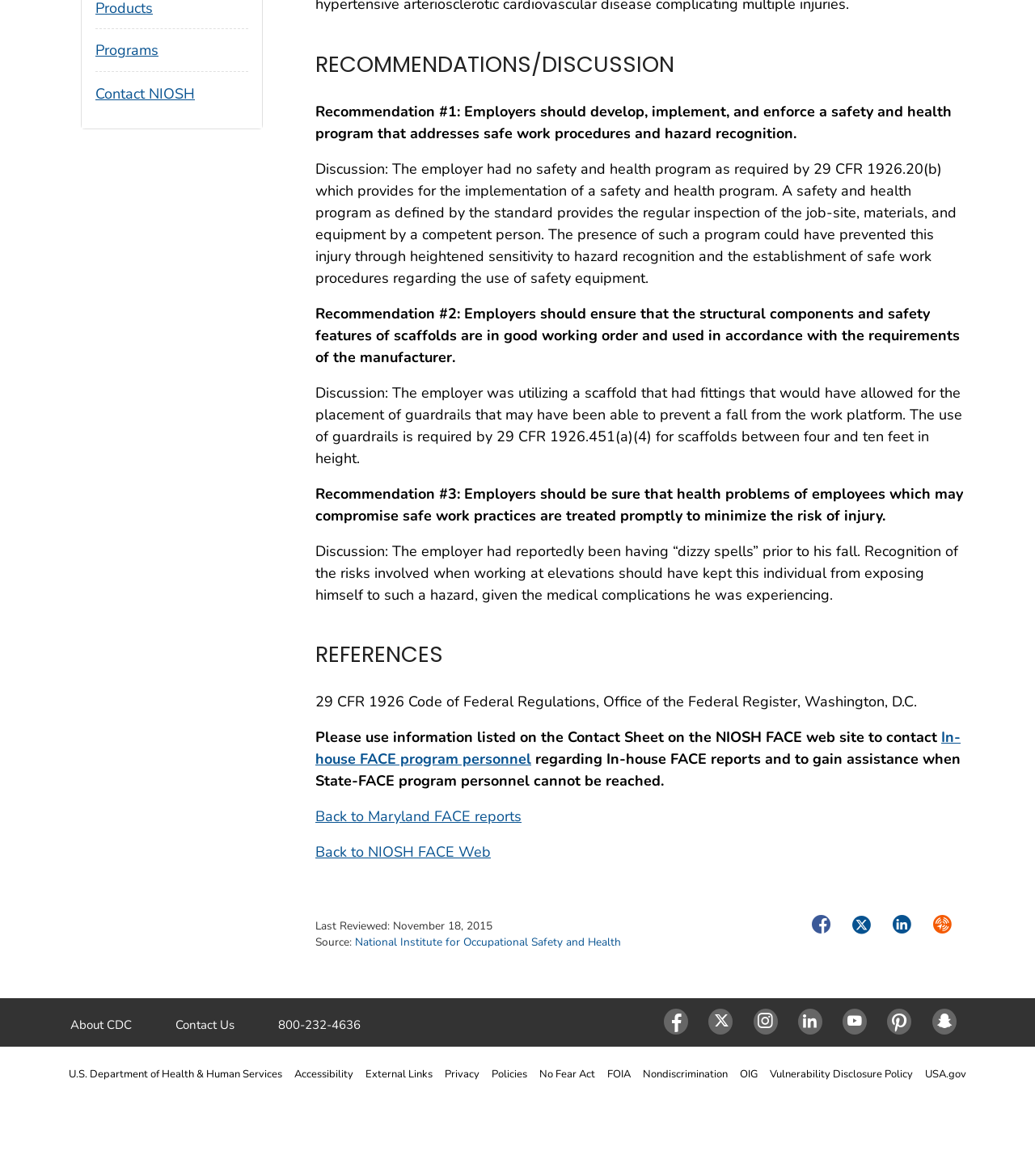Bounding box coordinates should be in the format (top-left x, top-left y, bottom-right x, bottom-right y) and all values should be floating point numbers between 0 and 1. Determine the bounding box coordinate for the UI element described as: News Health

None